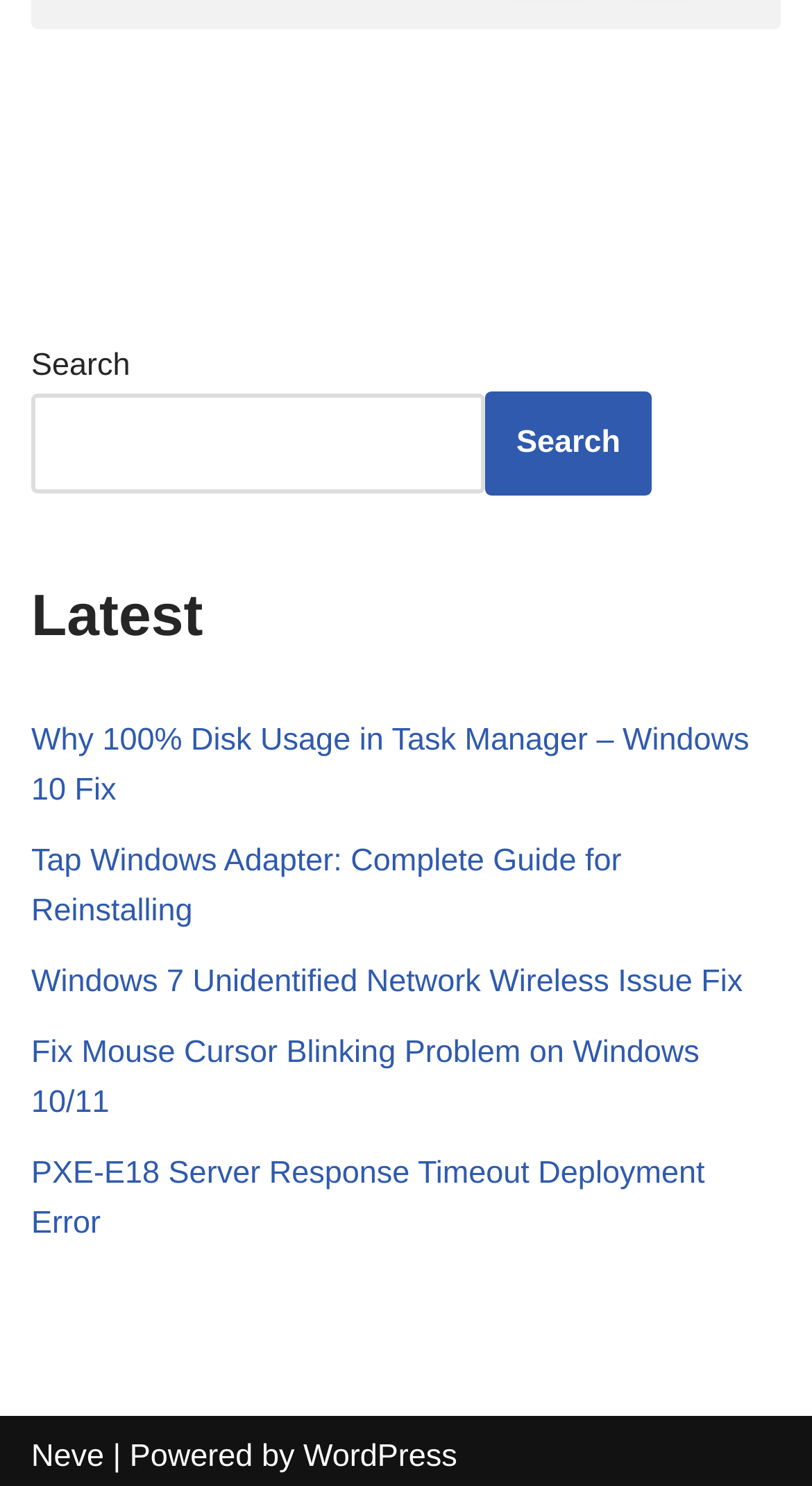Identify the bounding box coordinates of the region I need to click to complete this instruction: "Visit the Neve website".

[0.038, 0.968, 0.128, 0.992]